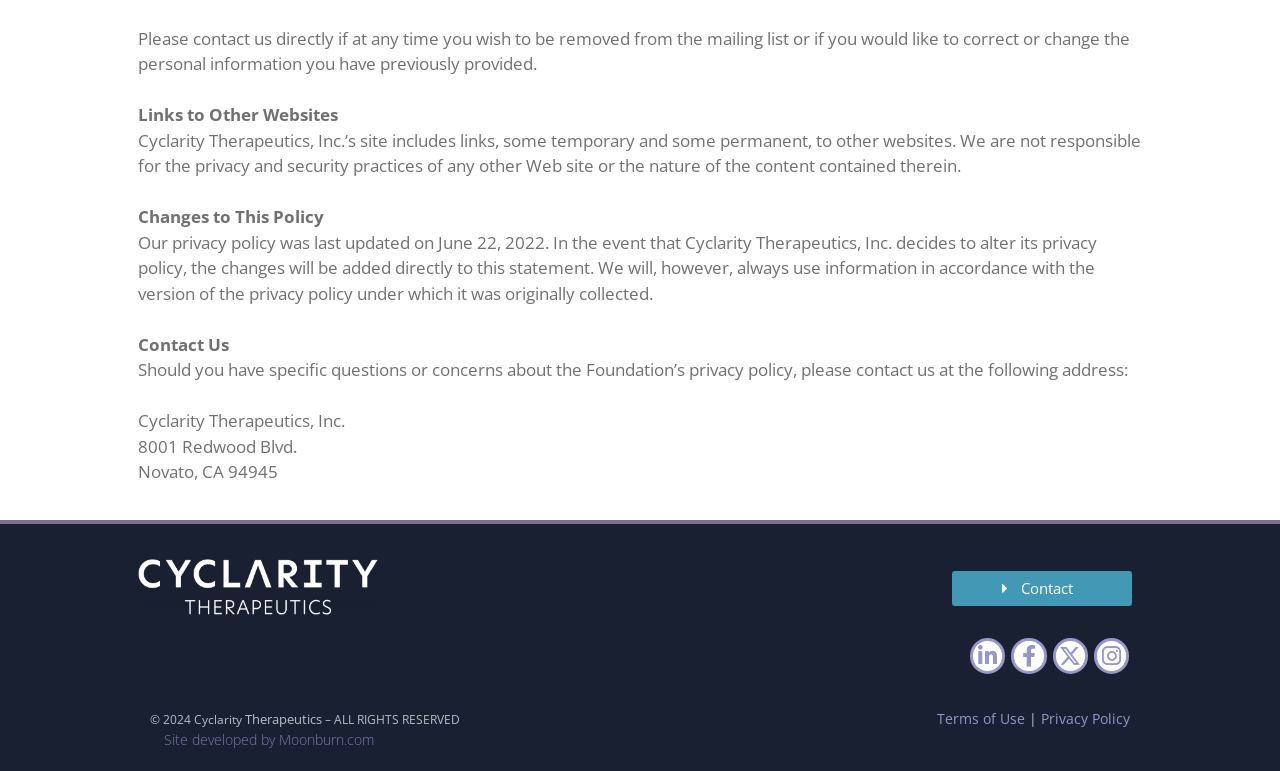Provide the bounding box coordinates for the specified HTML element described in this description: "Privacy Policy". The coordinates should be four float numbers ranging from 0 to 1, in the format [left, top, right, bottom].

[0.813, 0.919, 0.883, 0.944]